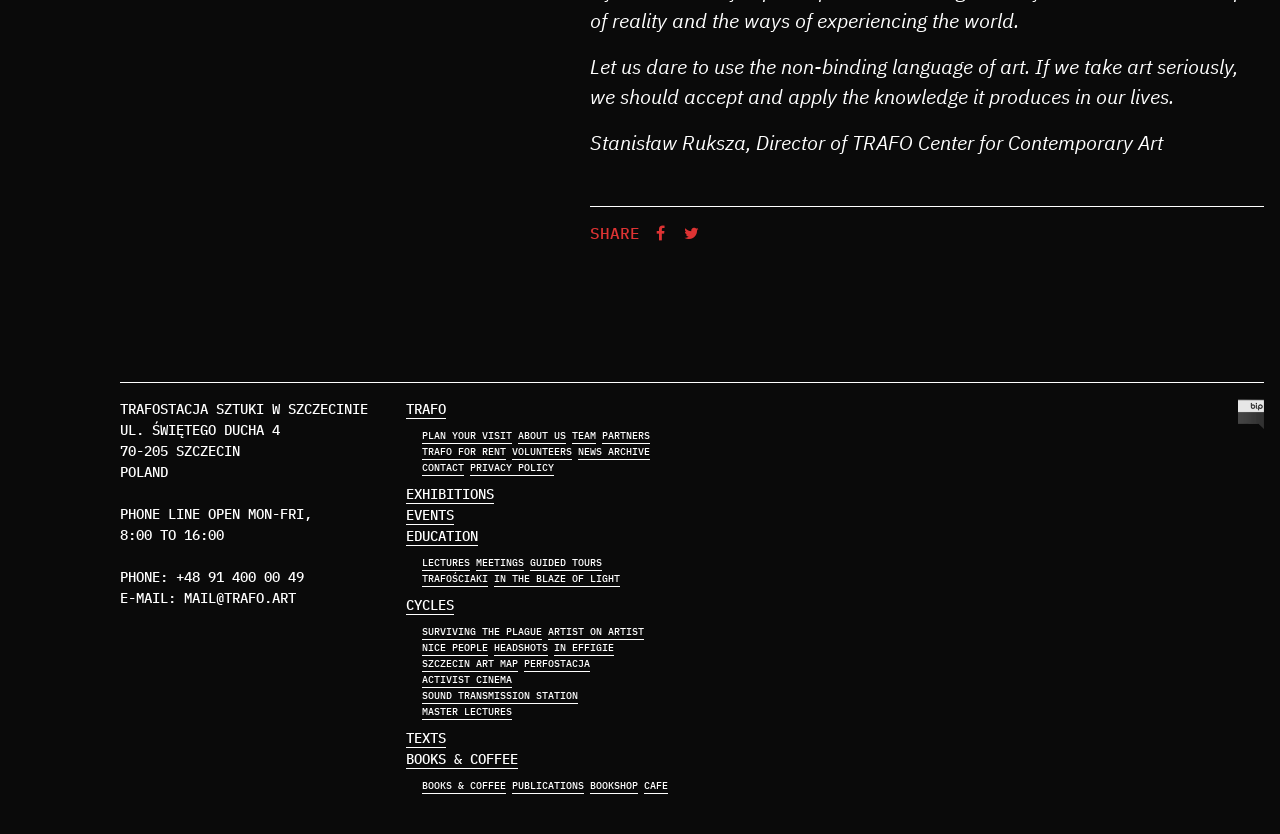Please identify the bounding box coordinates of the clickable area that will allow you to execute the instruction: "Read about the team behind TRAFO".

[0.447, 0.513, 0.466, 0.532]